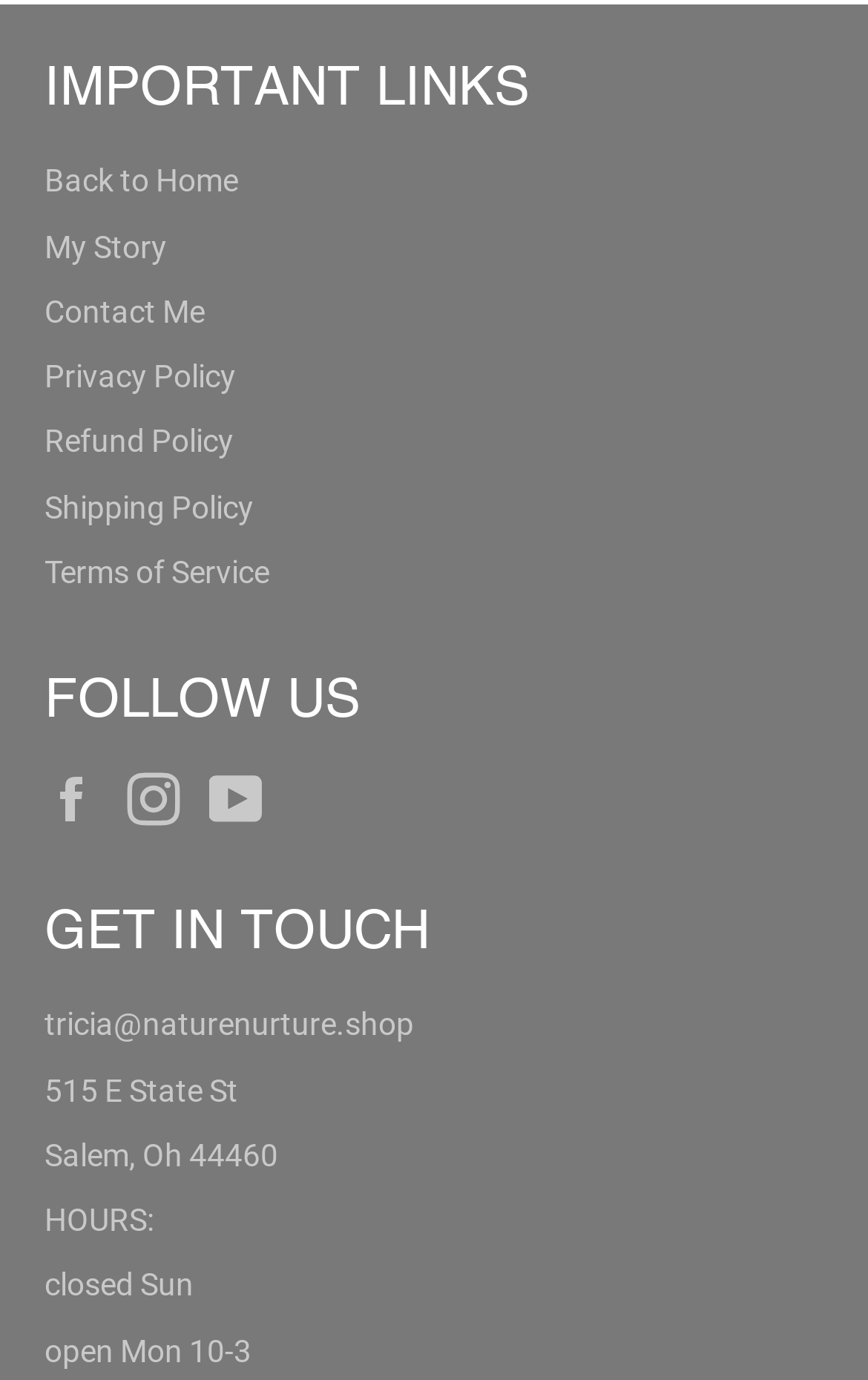What is the email address to contact?
Please provide a detailed answer to the question.

In the 'GET IN TOUCH' section, I found a static text element that displays the email address 'tricia@naturenurture.shop', which is the contact email.